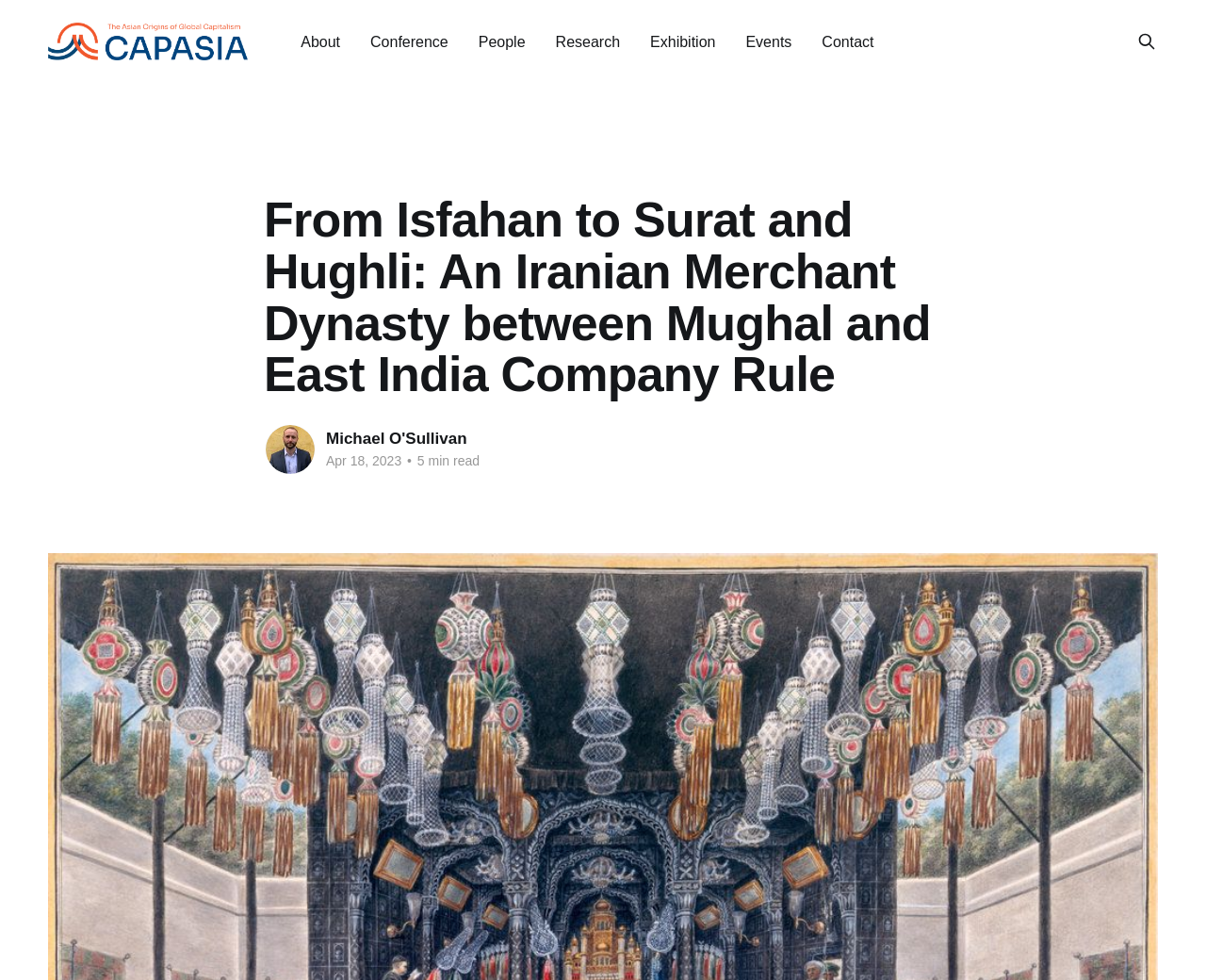Provide a short answer using a single word or phrase for the following question: 
How long does it take to read the article?

5 min